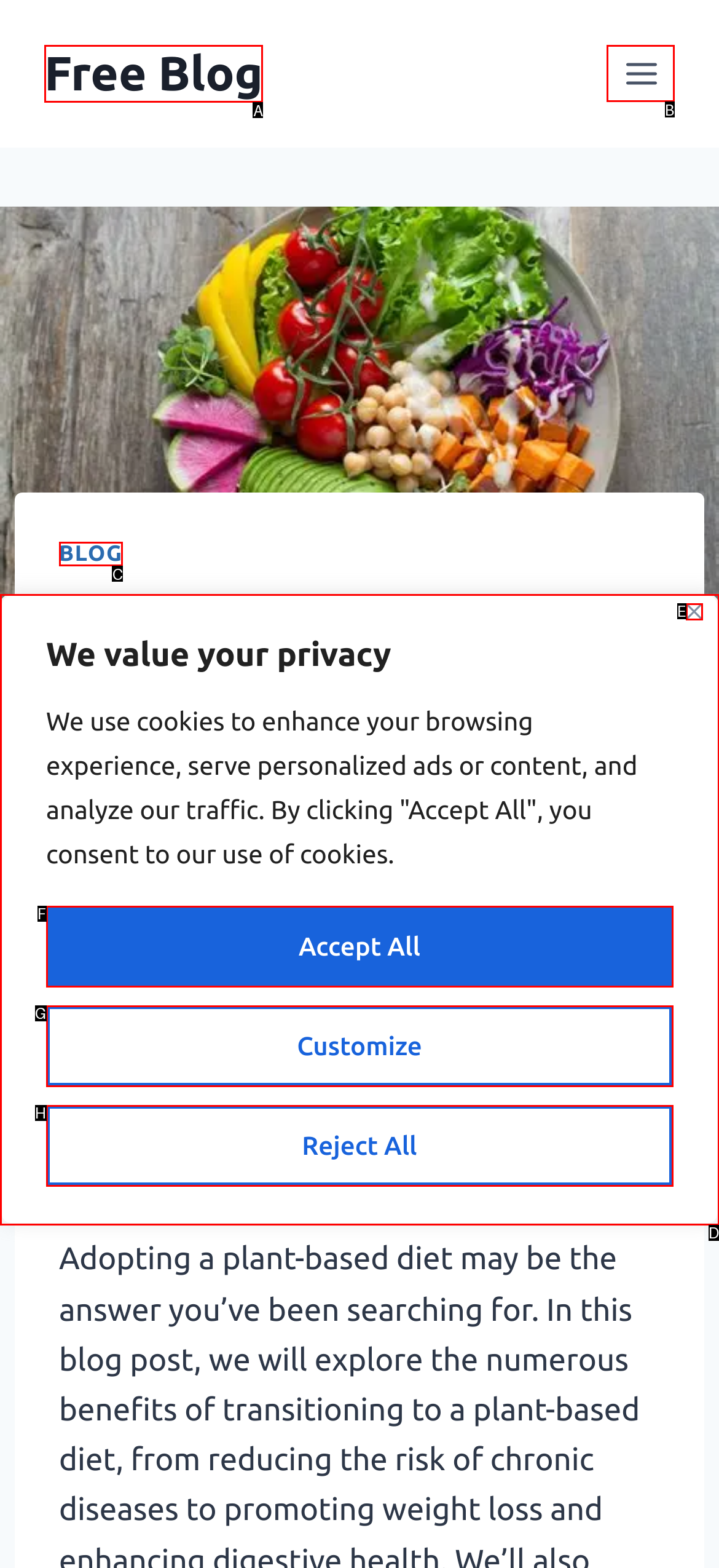Which option should be clicked to complete this task: open the menu
Reply with the letter of the correct choice from the given choices.

B